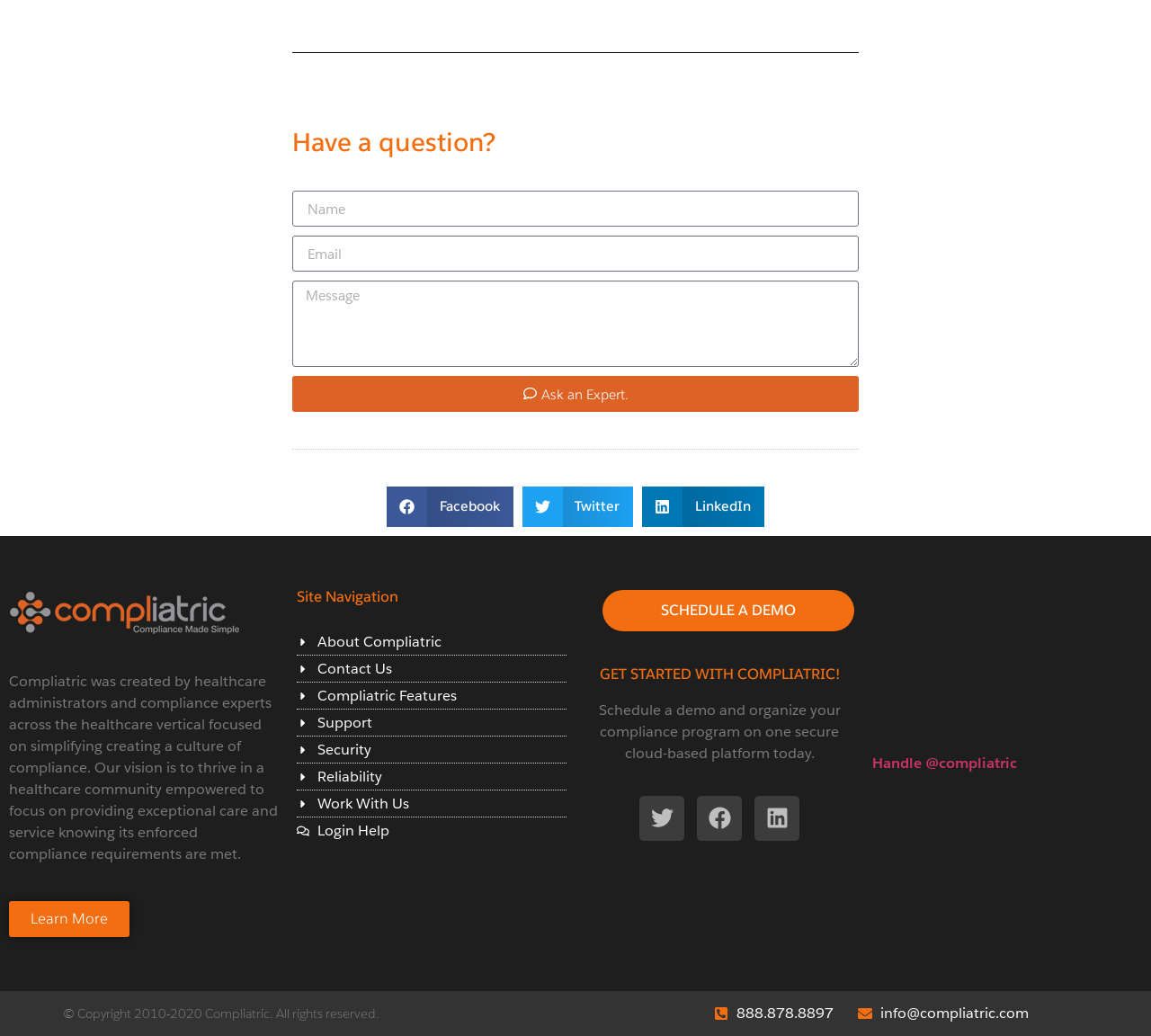What is the call-to-action on the webpage?
Examine the image and give a concise answer in one word or a short phrase.

Schedule a demo